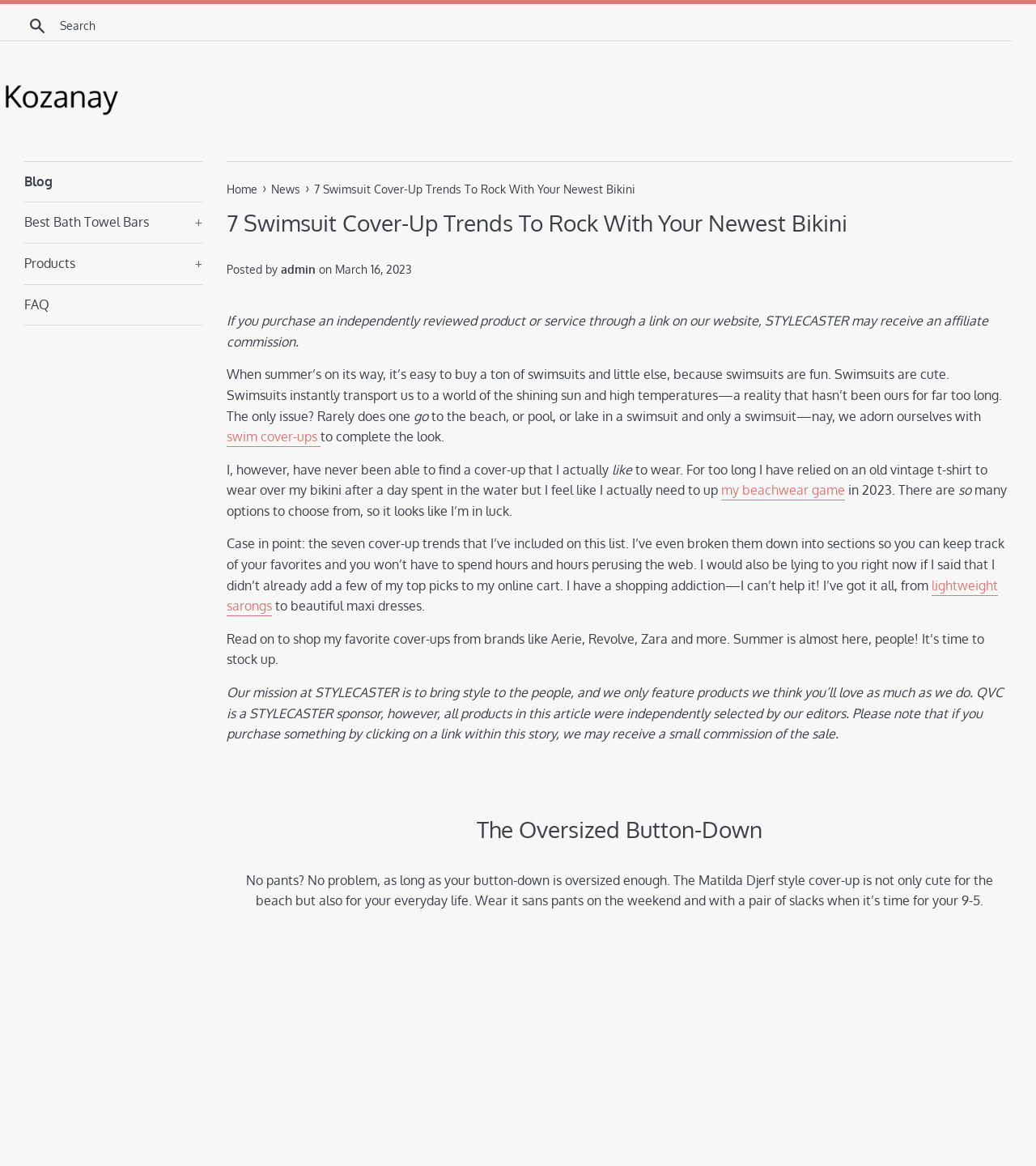Bounding box coordinates are to be given in the format (top-left x, top-left y, bottom-right x, bottom-right y). All values must be floating point numbers between 0 and 1. Provide the bounding box coordinate for the UI element described as: my beachwear game

[0.696, 0.413, 0.816, 0.429]